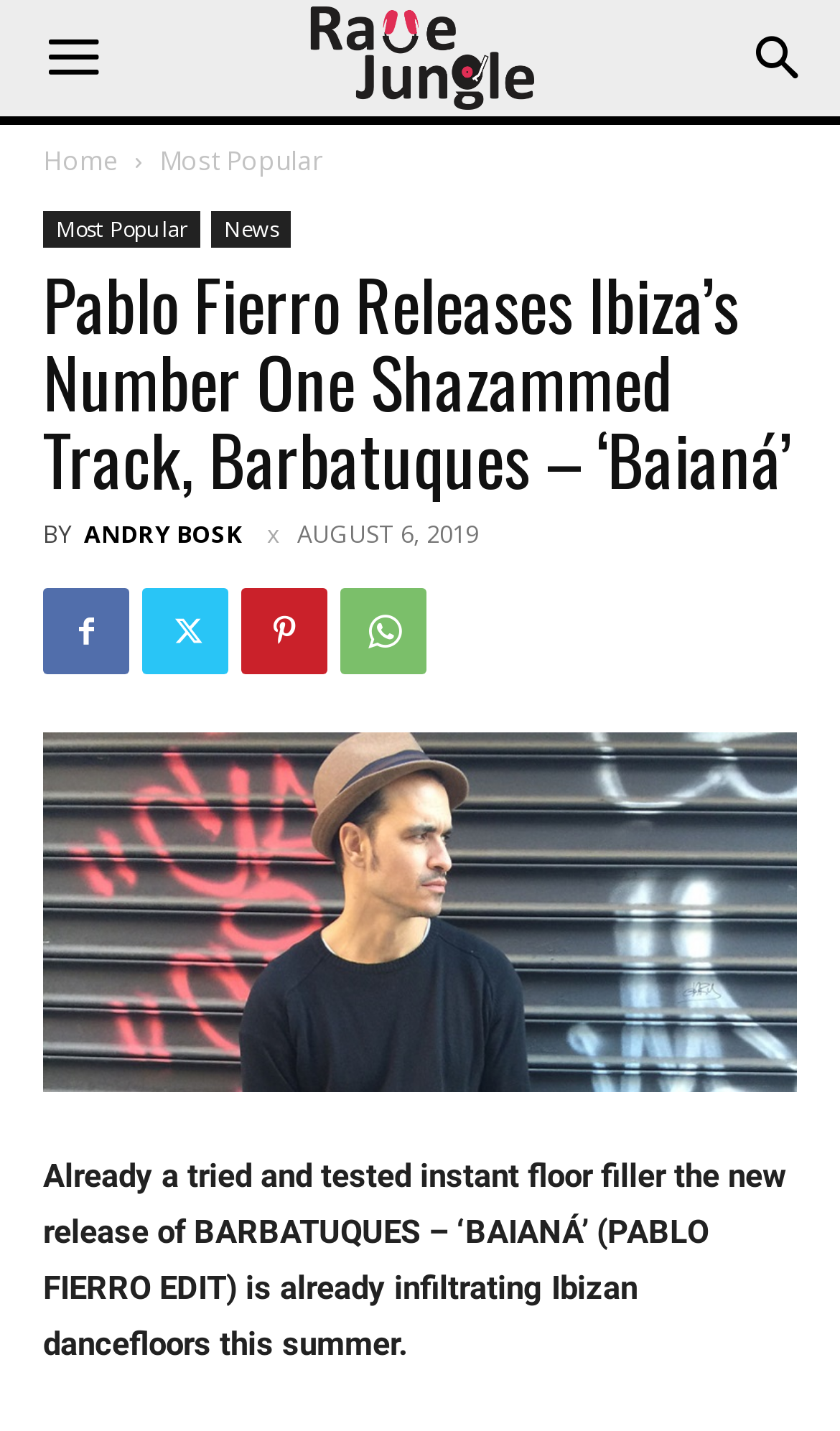When was the article published?
Look at the screenshot and respond with one word or a short phrase.

AUGUST 6, 2019